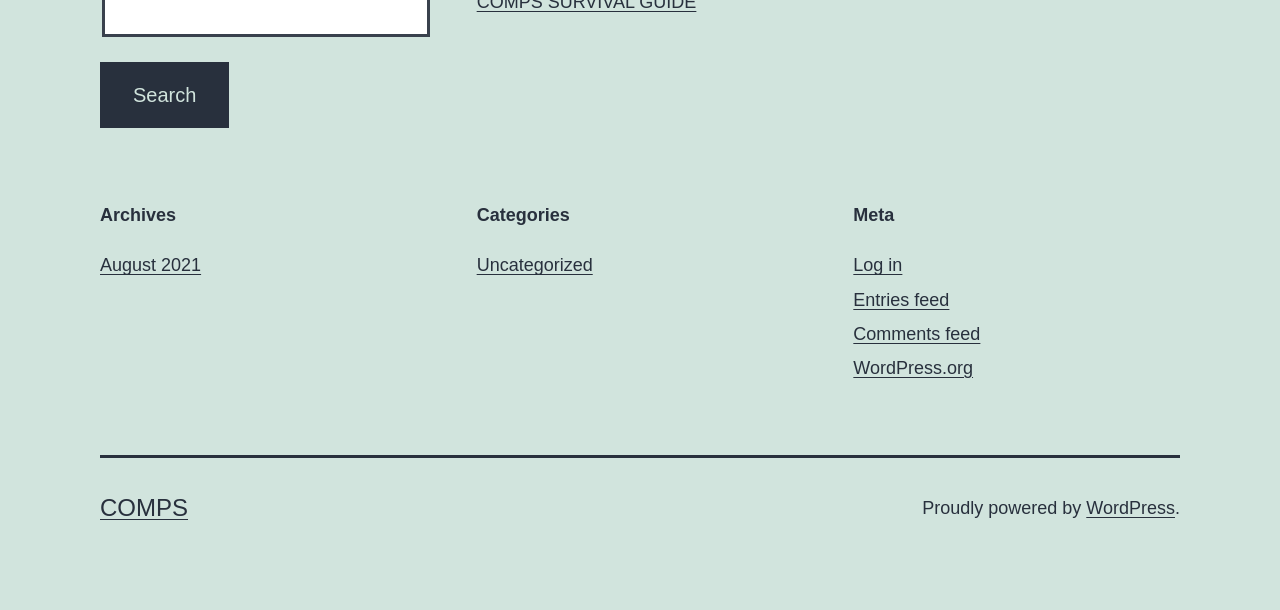Answer the question below using just one word or a short phrase: 
What is the last meta link?

WordPress.org